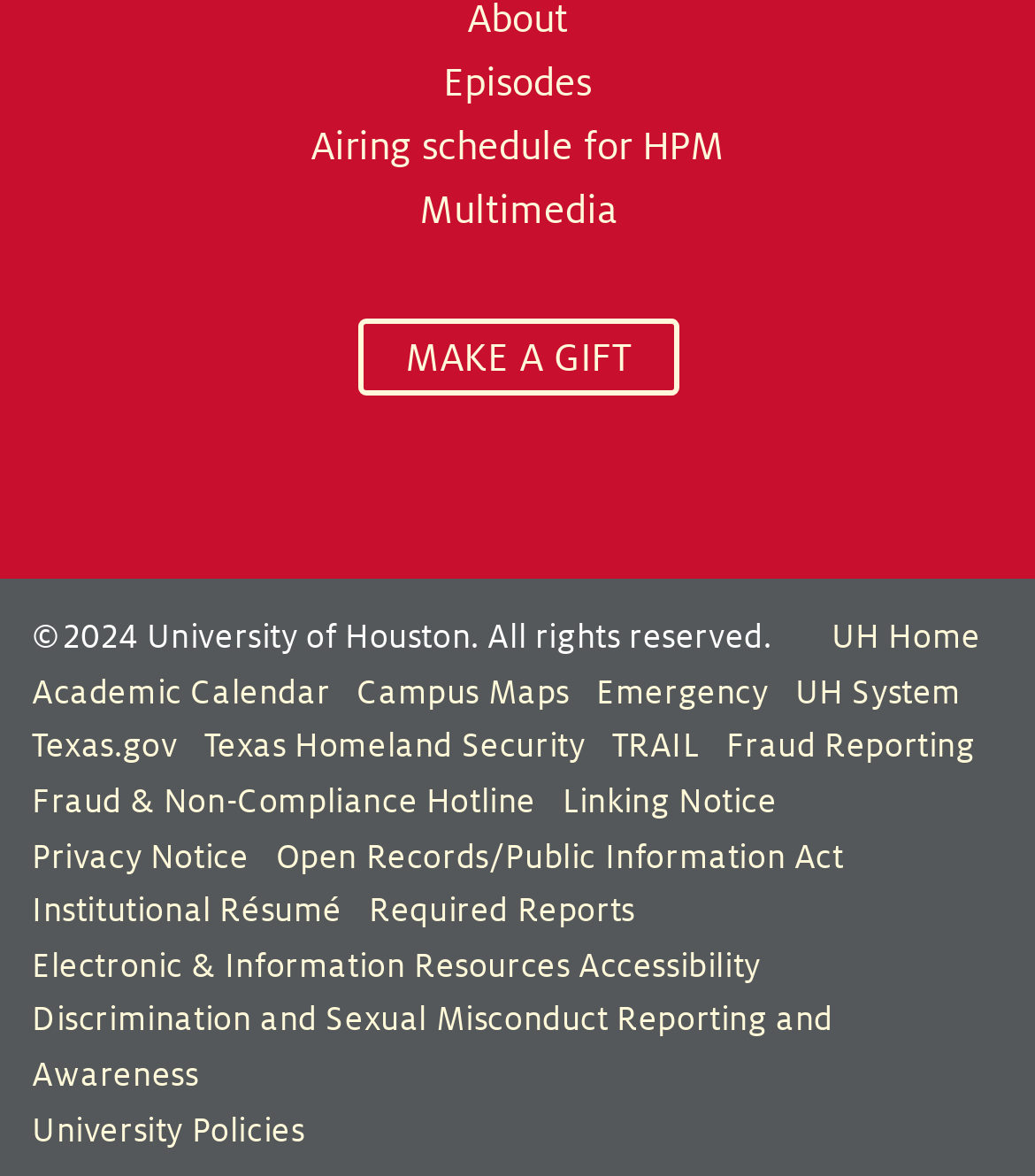Identify the bounding box coordinates of the clickable region necessary to fulfill the following instruction: "Subscribe to the newsletter". The bounding box coordinates should be four float numbers between 0 and 1, i.e., [left, top, right, bottom].

None